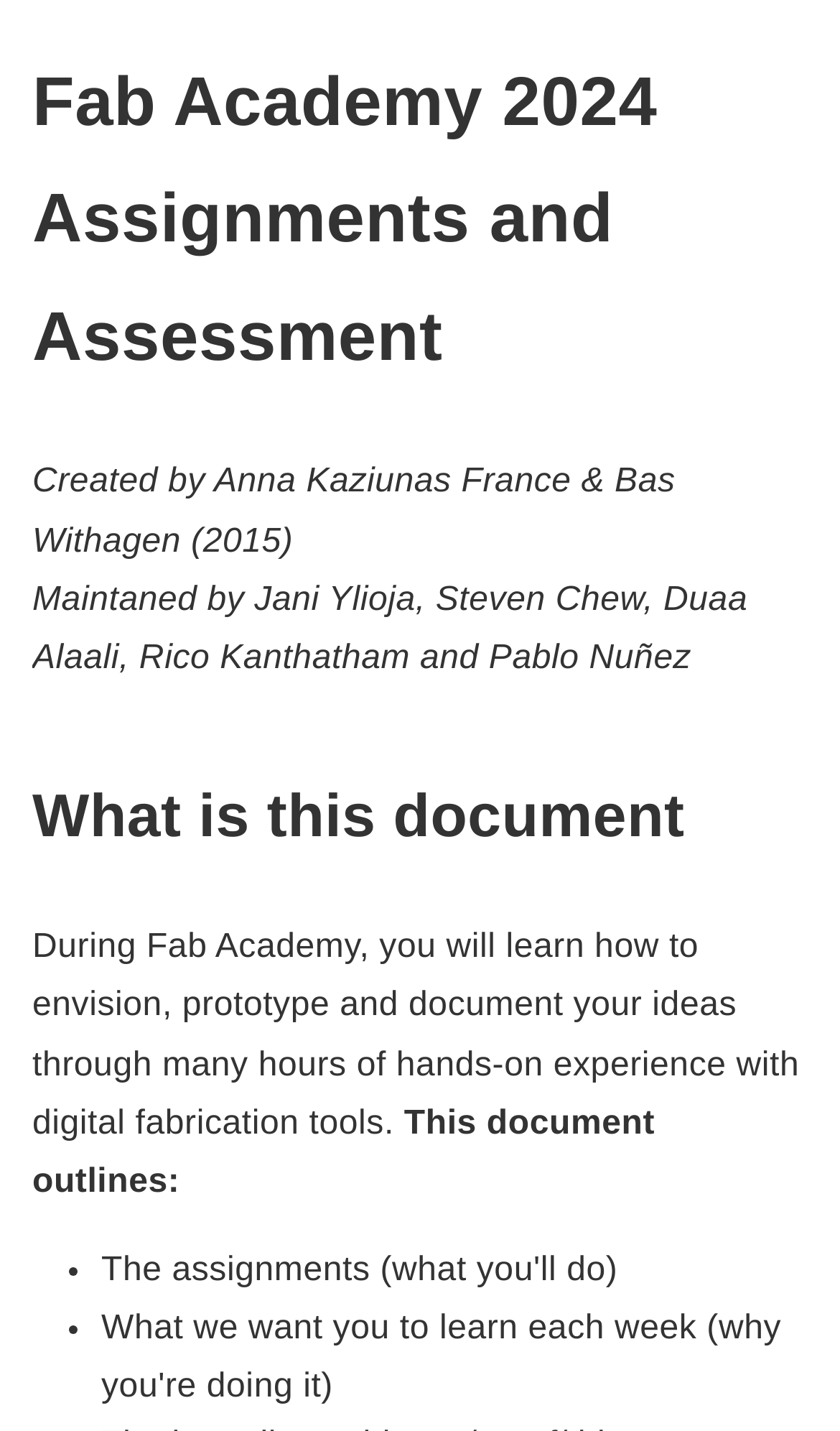Who maintains the Fab Academy assignments?
Answer the question with a detailed explanation, including all necessary information.

The answer can be found in the third StaticText element, which states 'Maintaned by Jani Ylioja, Steven Chew, Duaa Alaali, Rico Kanthatham and Pablo Nuñez'. This text is located at the top of the webpage, below the creator information.